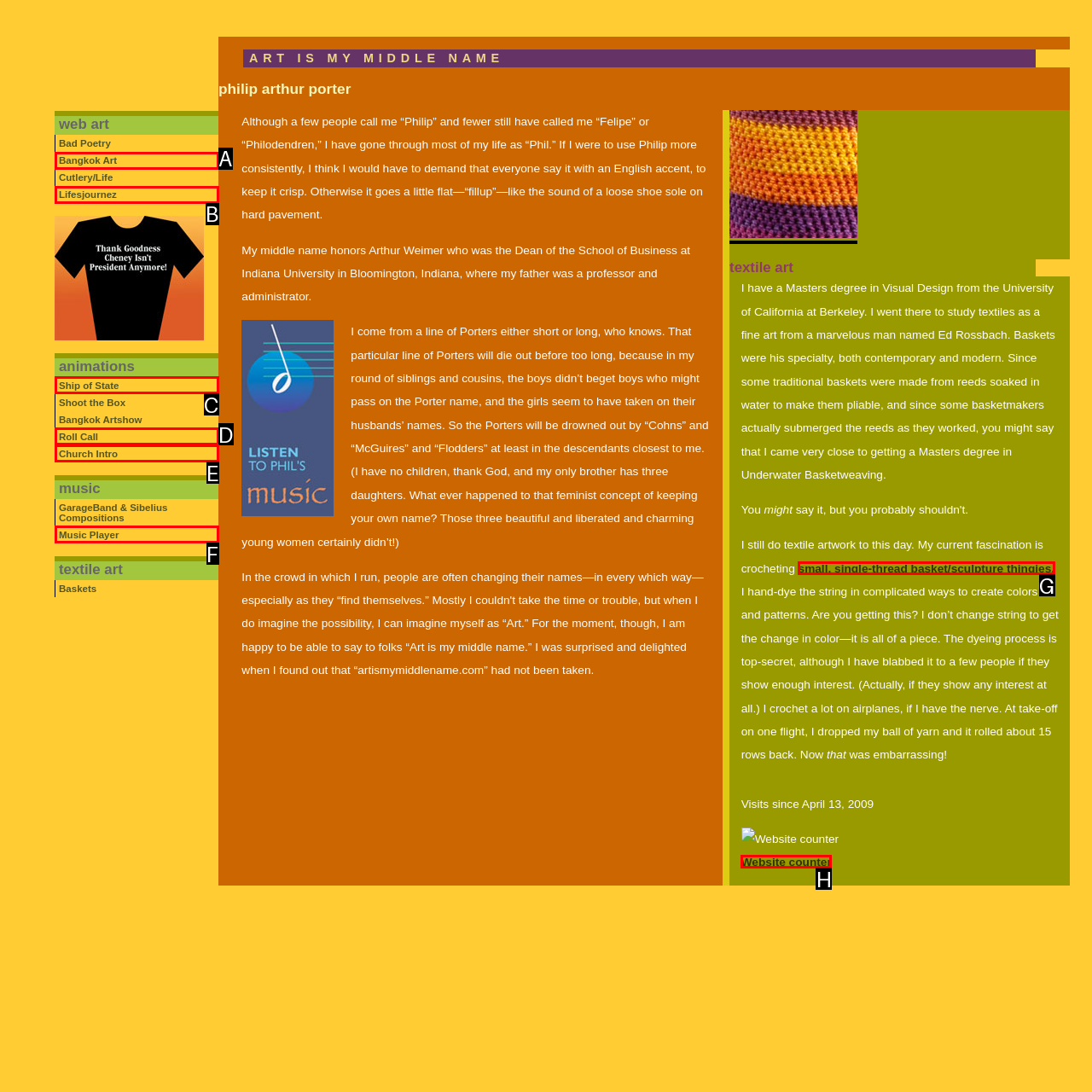Please select the letter of the HTML element that fits the description: Bangkok Art. Answer with the option's letter directly.

A